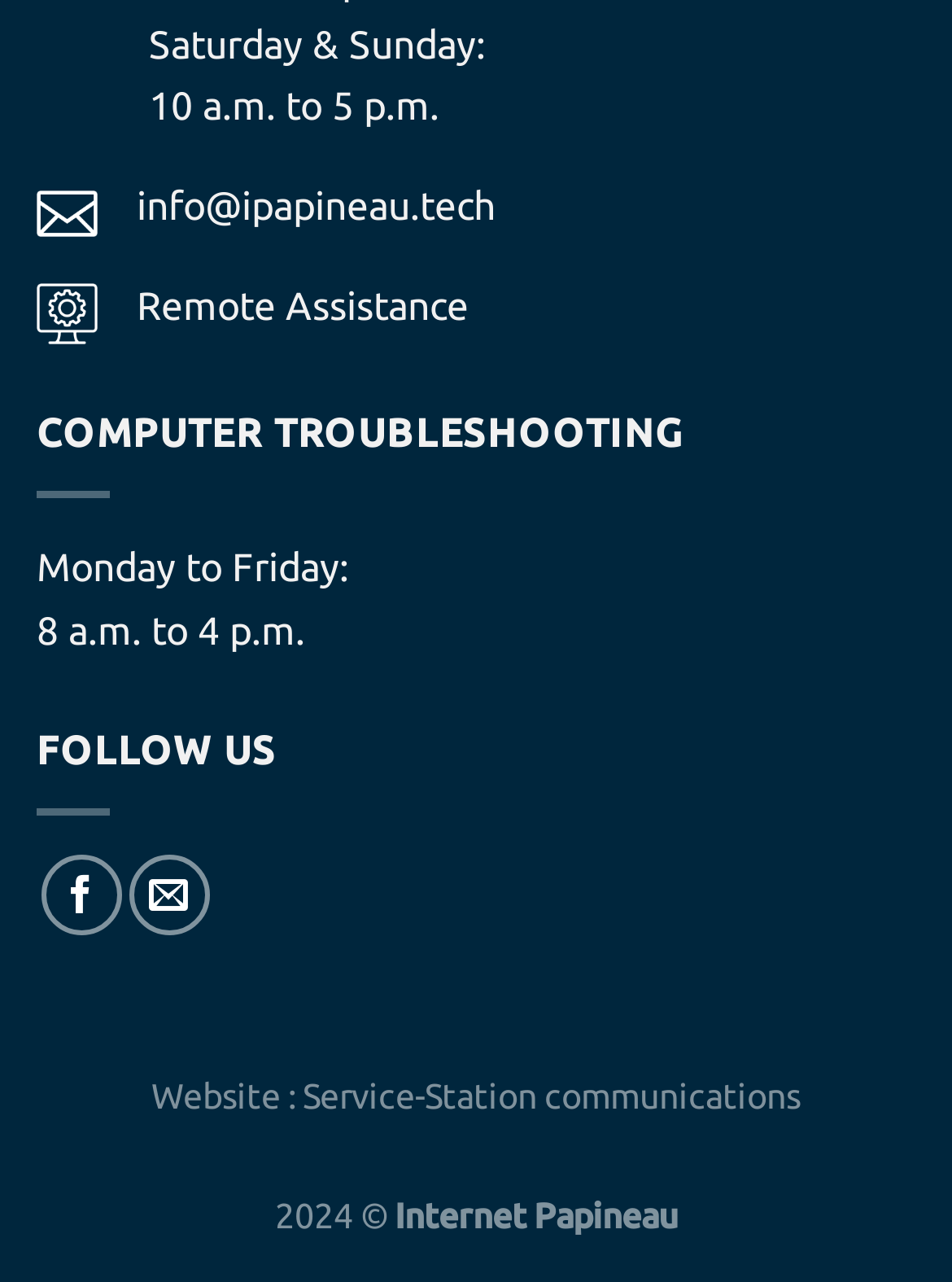How can I contact them for remote assistance?
Provide an in-depth and detailed answer to the question.

I found the link 'Remote Assistance' which suggests that it's a way to contact them for remote assistance. This link is placed below the email address, implying that it's an alternative way to reach out to them.